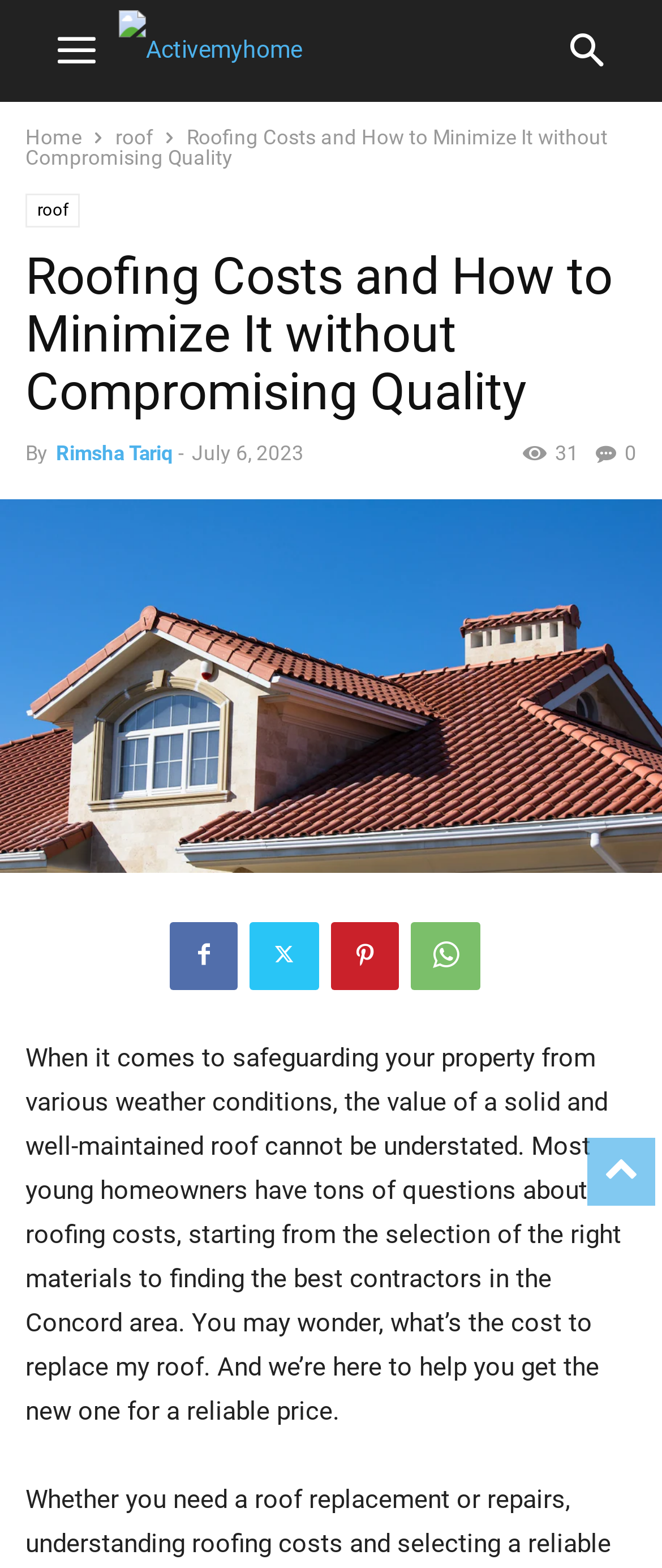Please indicate the bounding box coordinates for the clickable area to complete the following task: "Click the 'Rimsha Tariq' link". The coordinates should be specified as four float numbers between 0 and 1, i.e., [left, top, right, bottom].

[0.085, 0.282, 0.262, 0.297]